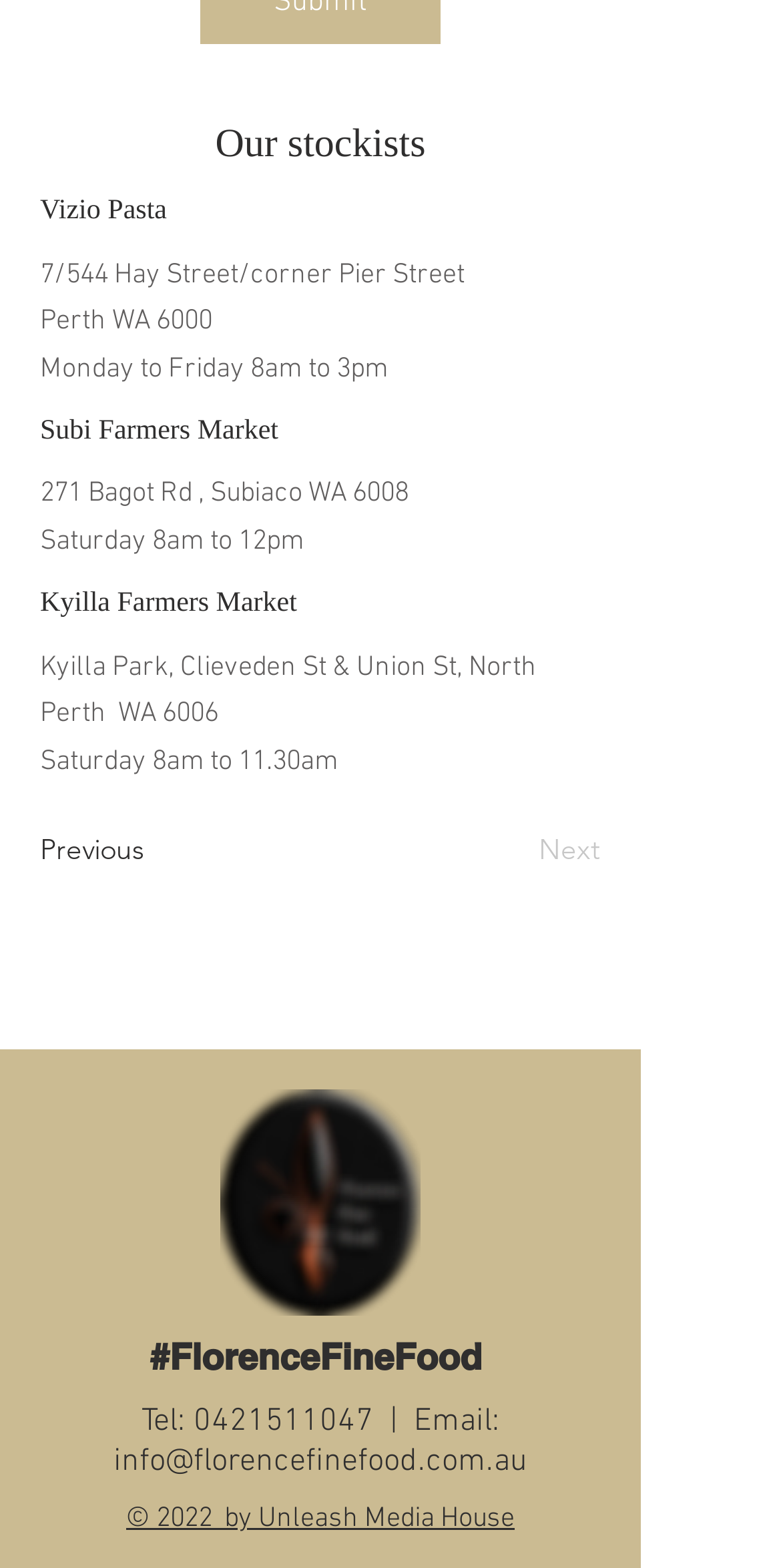Find the bounding box coordinates for the HTML element described in this sentence: "0421511047". Provide the coordinates as four float numbers between 0 and 1, in the format [left, top, right, bottom].

[0.247, 0.894, 0.478, 0.92]